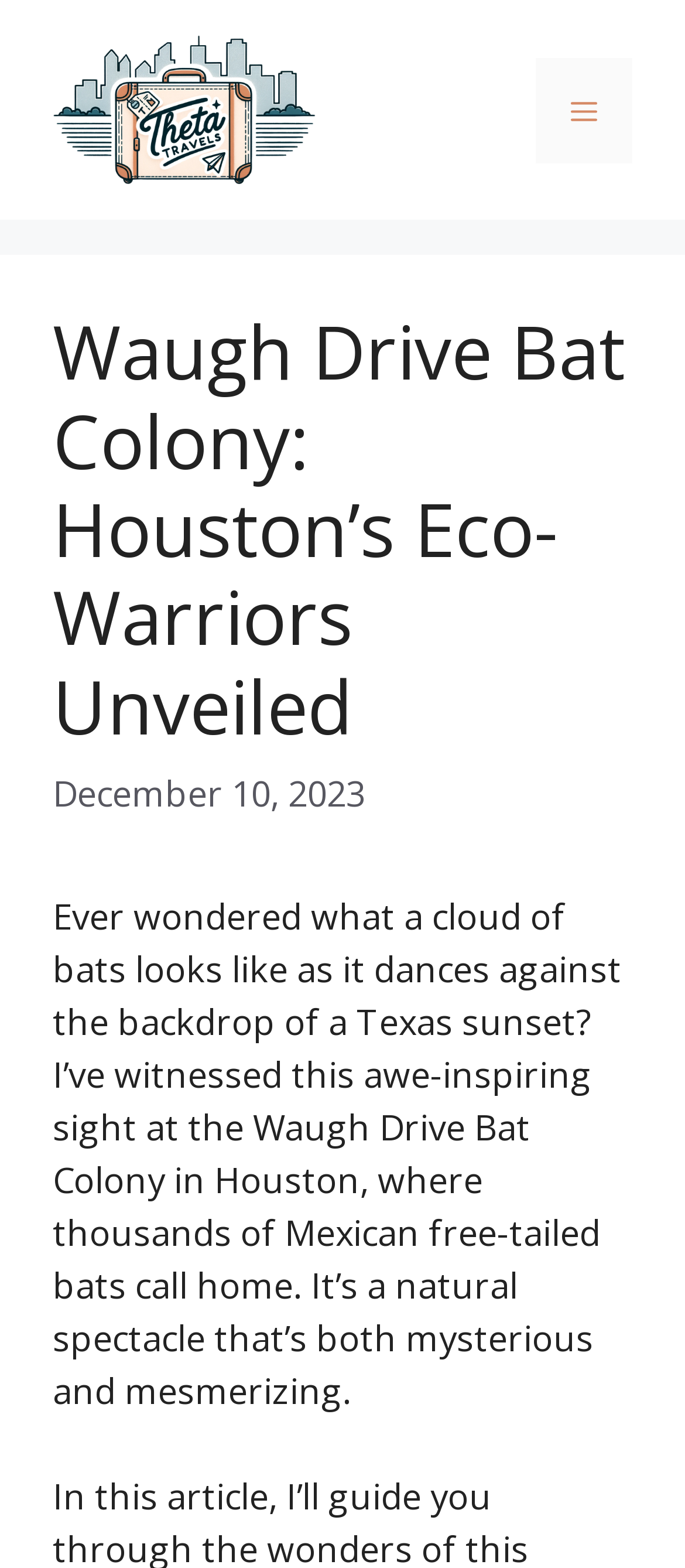Provide a short, one-word or phrase answer to the question below:
What is the date mentioned in the webpage?

December 10, 2023